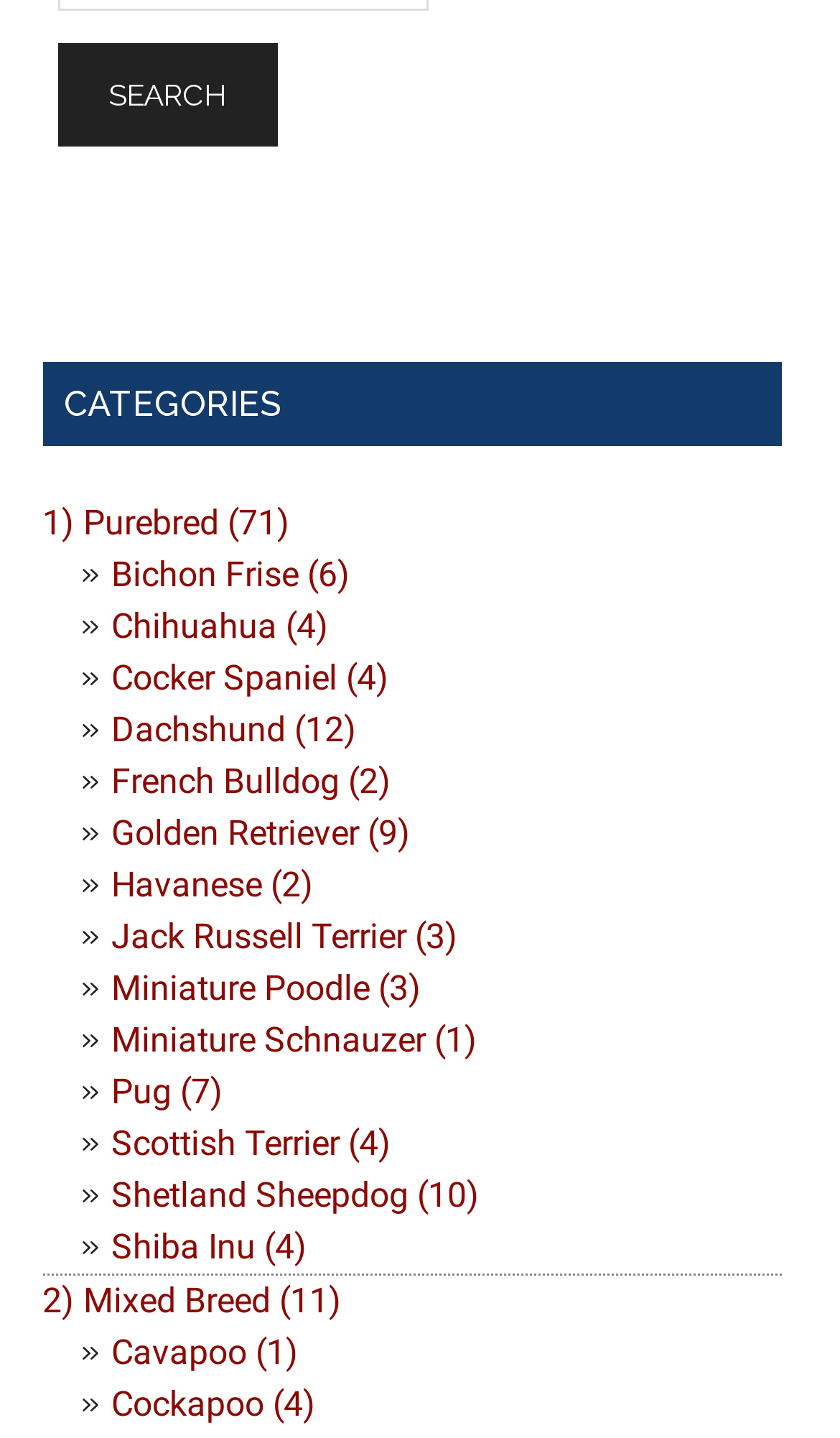Pinpoint the bounding box coordinates of the area that must be clicked to complete this instruction: "View Golden Retriever".

[0.132, 0.562, 0.488, 0.598]